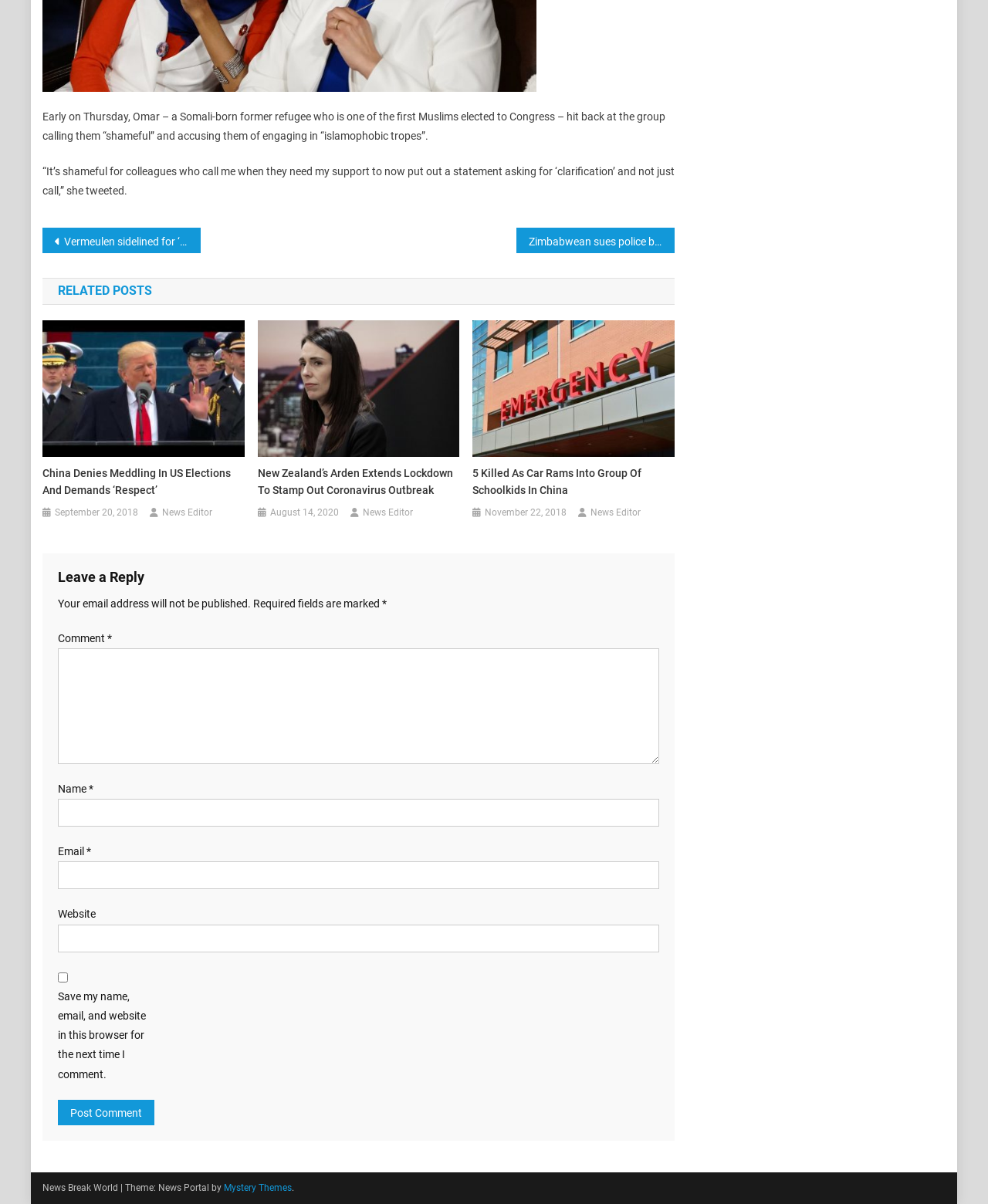Carefully examine the image and provide an in-depth answer to the question: What is the purpose of the 'Post Comment' button?

The 'Post Comment' button is located at the bottom of the webpage, below the comment form, and its purpose is to submit a comment after filling out the required fields such as name, email, and comment.